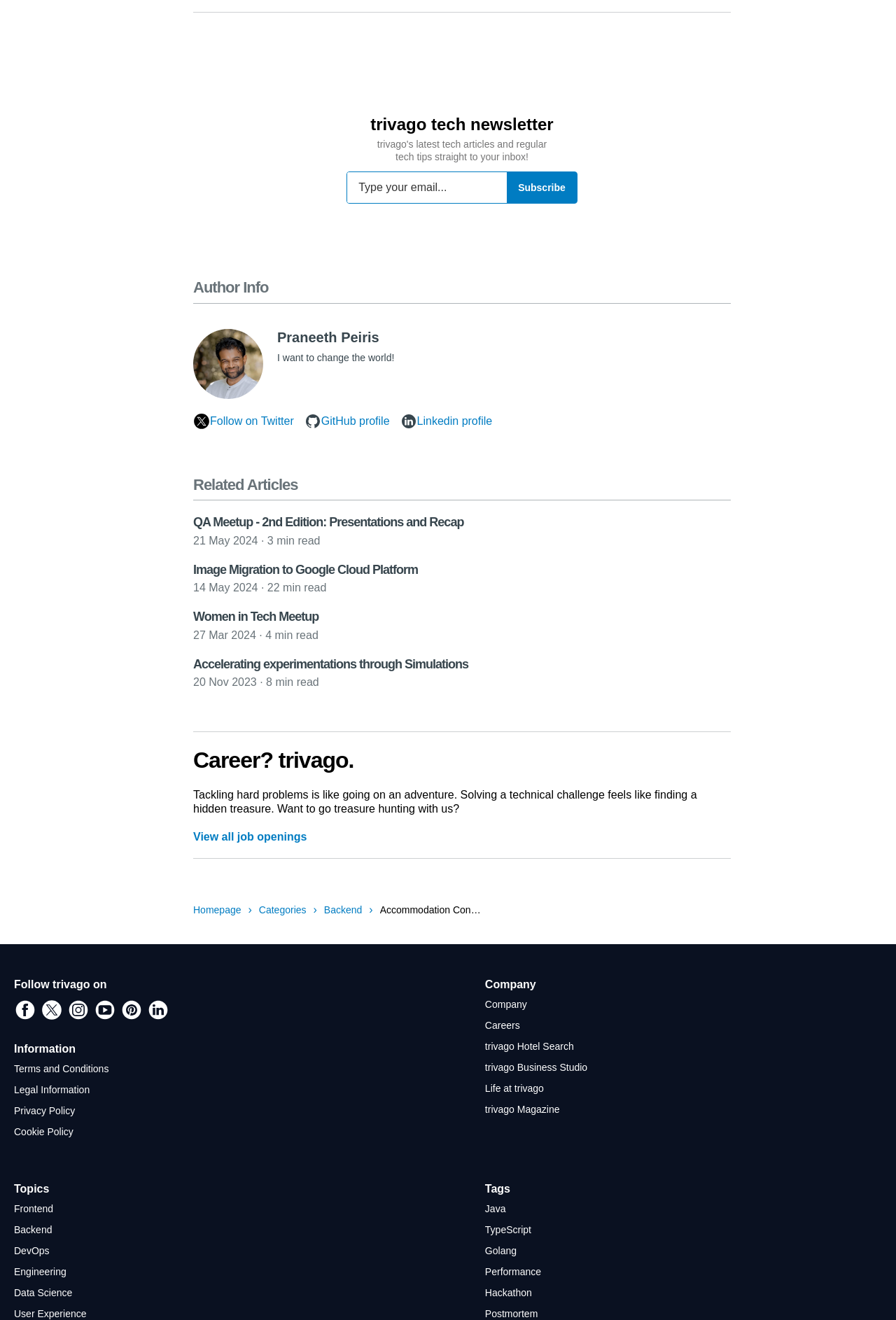Please find the bounding box coordinates of the element that you should click to achieve the following instruction: "Go to the Homepage". The coordinates should be presented as four float numbers between 0 and 1: [left, top, right, bottom].

[0.216, 0.685, 0.269, 0.694]